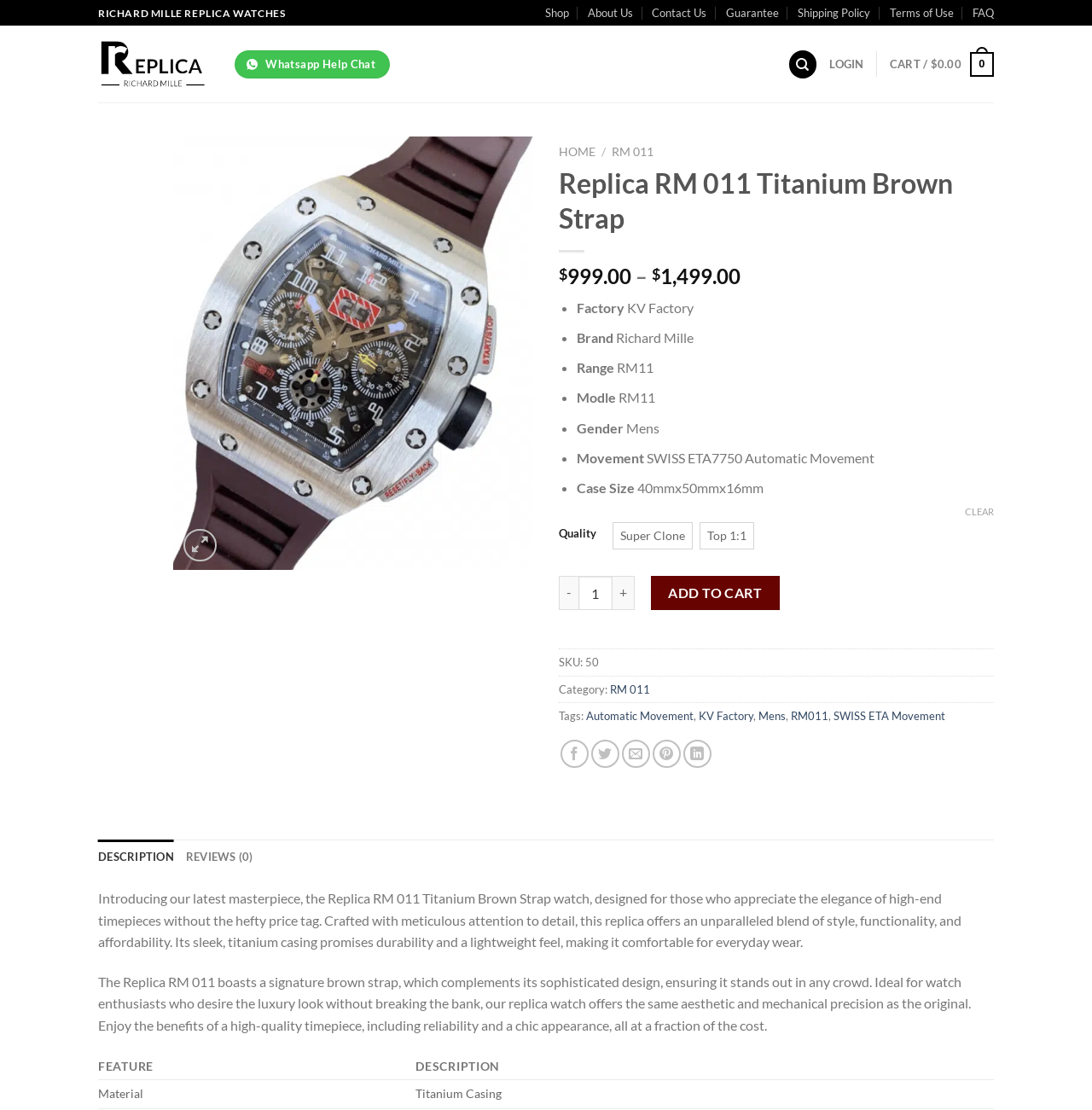What is the brand of the replica watch?
Using the image as a reference, give an elaborate response to the question.

I found the answer by looking at the 'Brand' section in the product details, which says 'Richard Mille'.